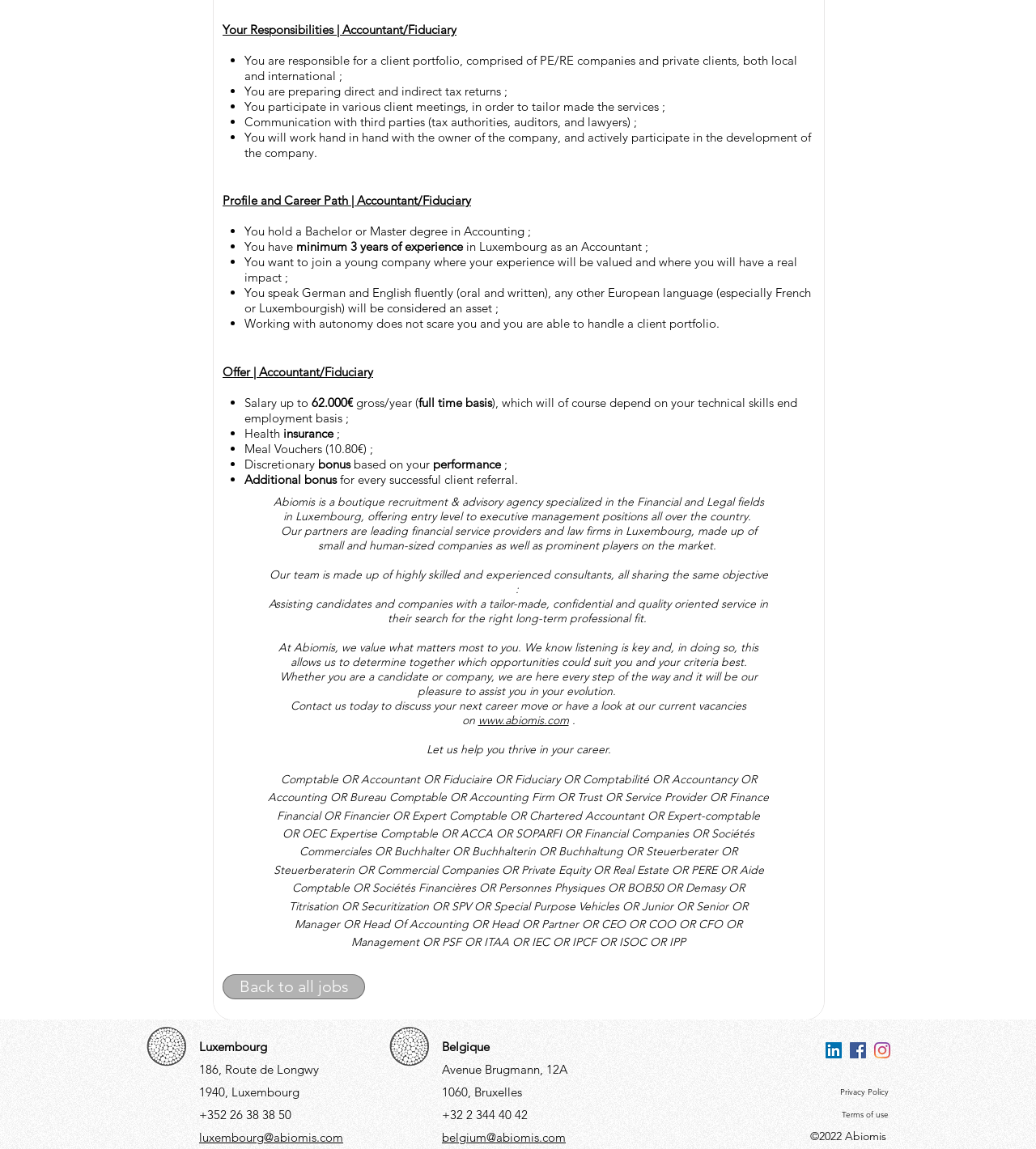Using the provided element description, identify the bounding box coordinates as (top-left x, top-left y, bottom-right x, bottom-right y). Ensure all values are between 0 and 1. Description: resolute

None